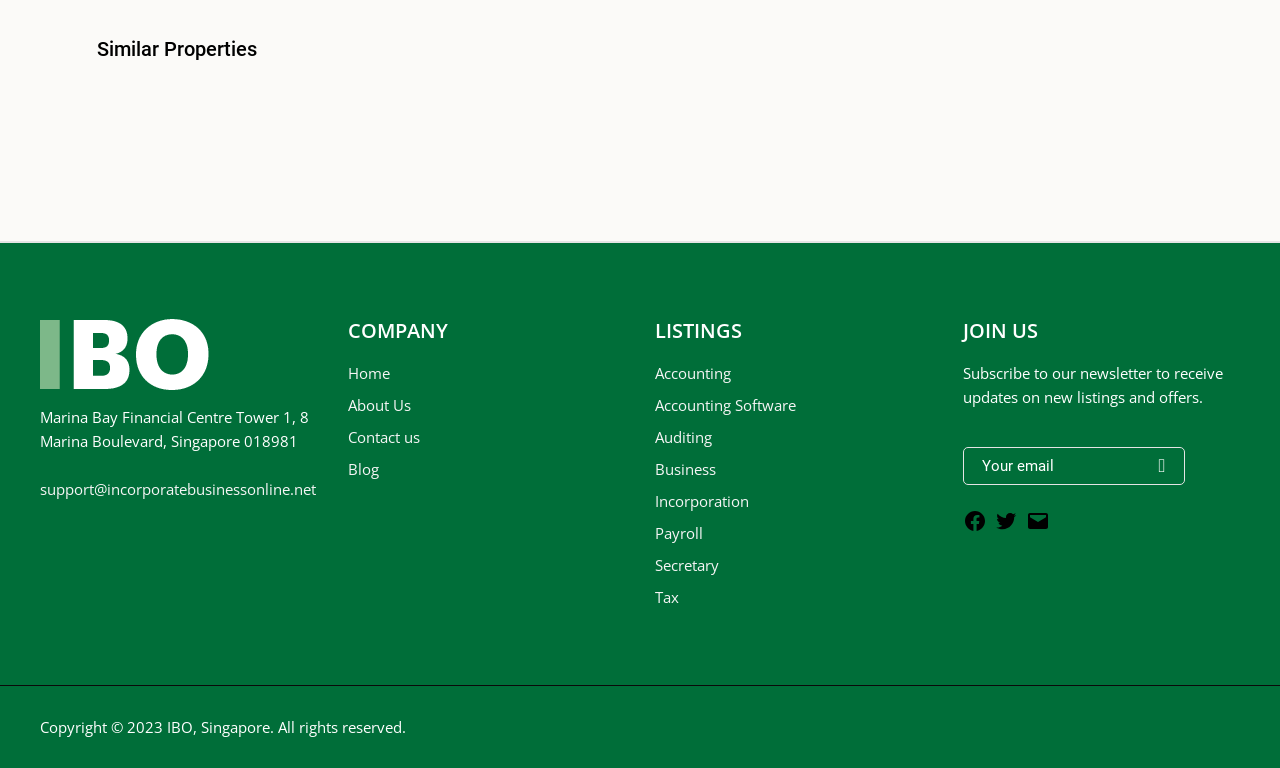Using the element description Accounting, predict the bounding box coordinates for the UI element. Provide the coordinates in (top-left x, top-left y, bottom-right x, bottom-right y) format with values ranging from 0 to 1.

[0.512, 0.472, 0.571, 0.498]